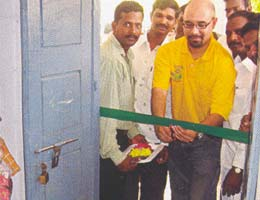How many men are wearing white shirts? Analyze the screenshot and reply with just one word or a short phrase.

Several